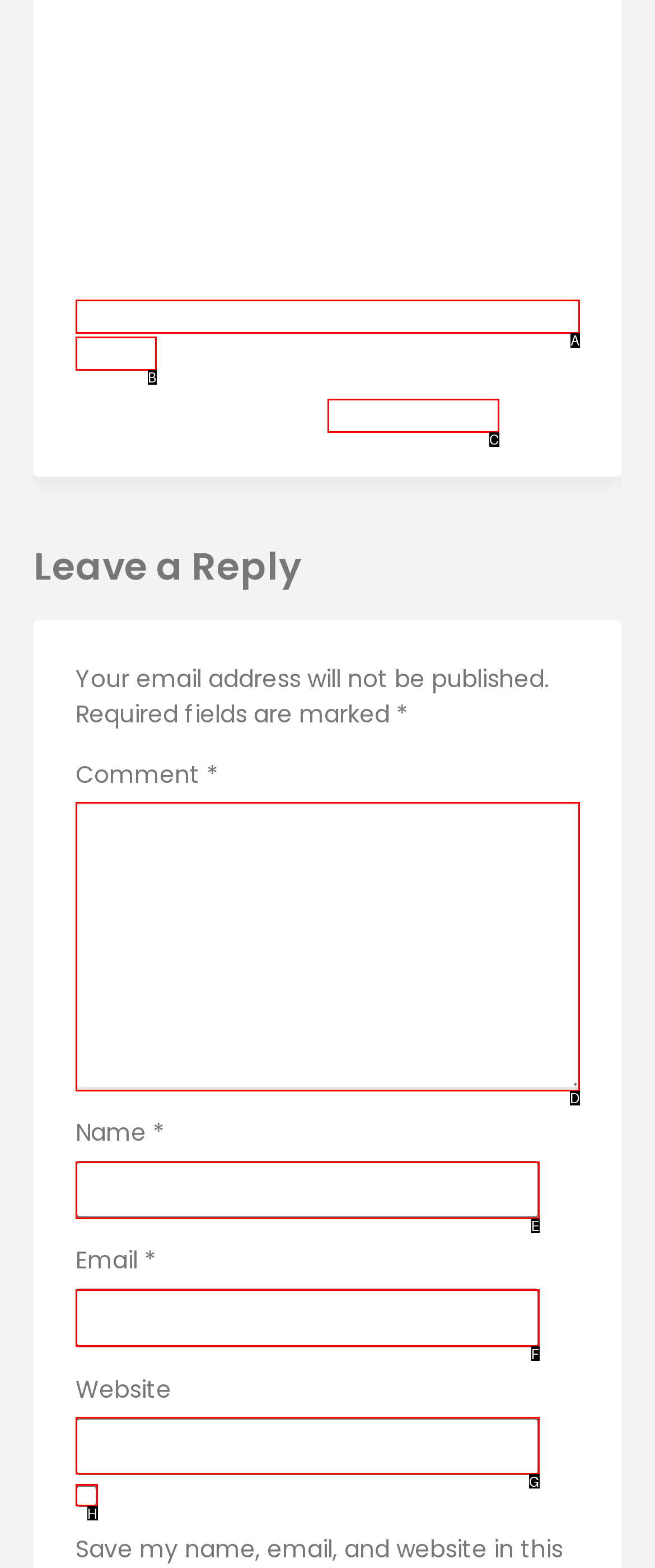Look at the description: parent_node: Email * aria-describedby="email-notes" name="email"
Determine the letter of the matching UI element from the given choices.

F